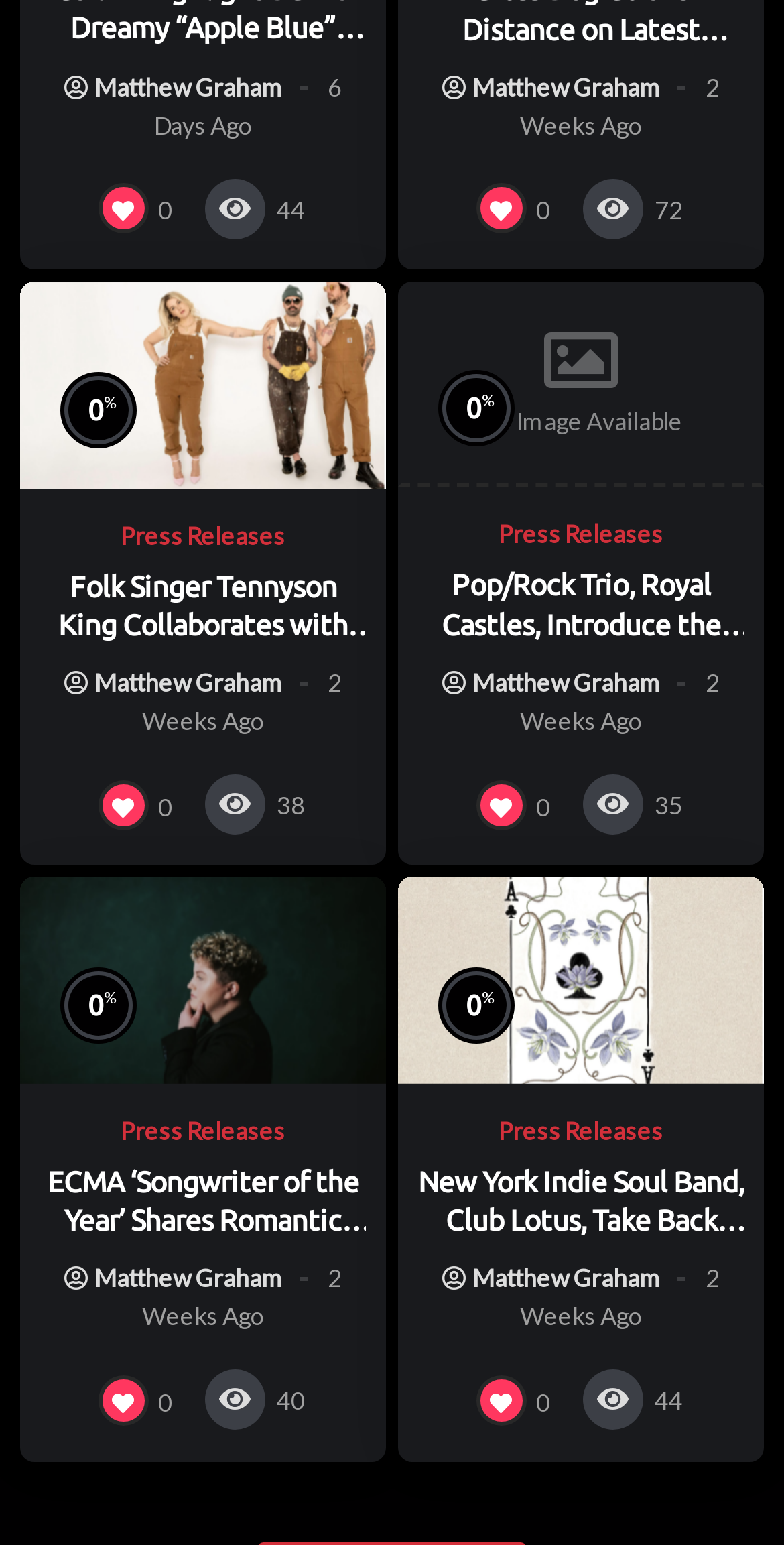Provide the bounding box coordinates, formatted as (top-left x, top-left y, bottom-right x, bottom-right y), with all values being floating point numbers between 0 and 1. Identify the bounding box of the UI element that matches the description: Back to Products News

None